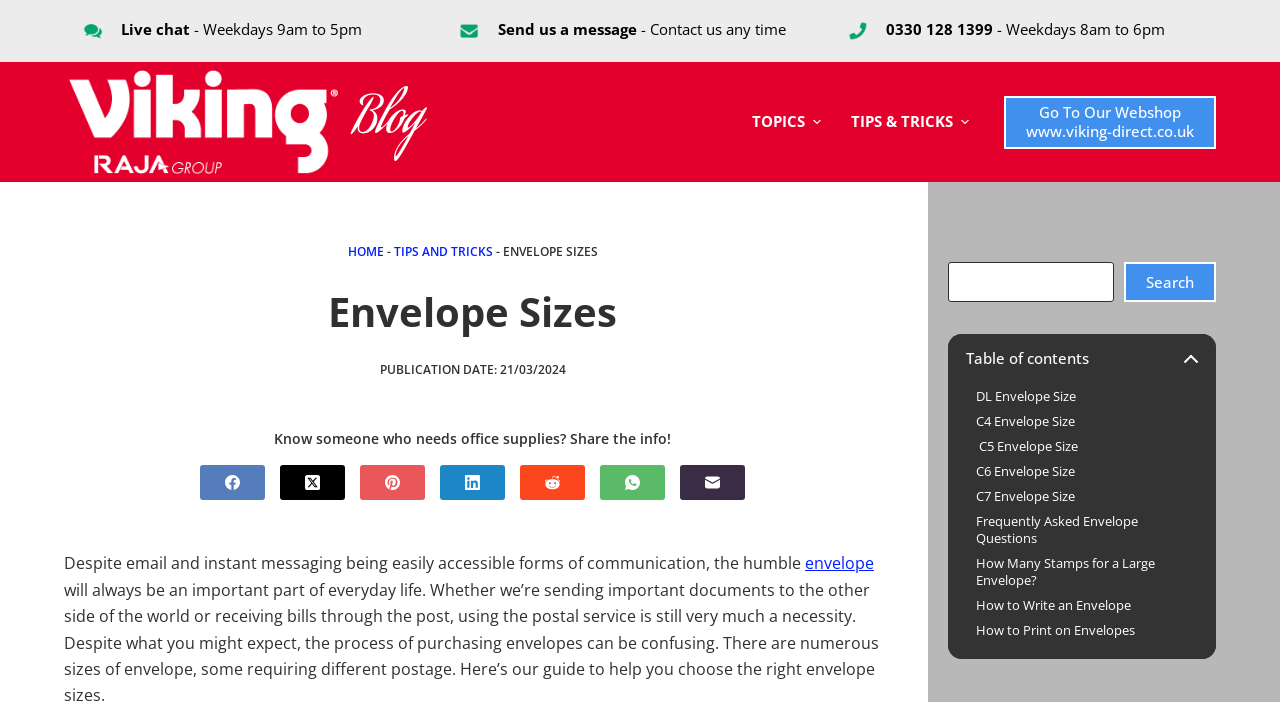Examine the screenshot and answer the question in as much detail as possible: What is the purpose of the envelope according to the article?

I inferred the purpose of the envelope by reading the static text 'Despite email and instant messaging being easily accessible forms of communication, the humble envelope...' which suggests that the envelope is used for communication.